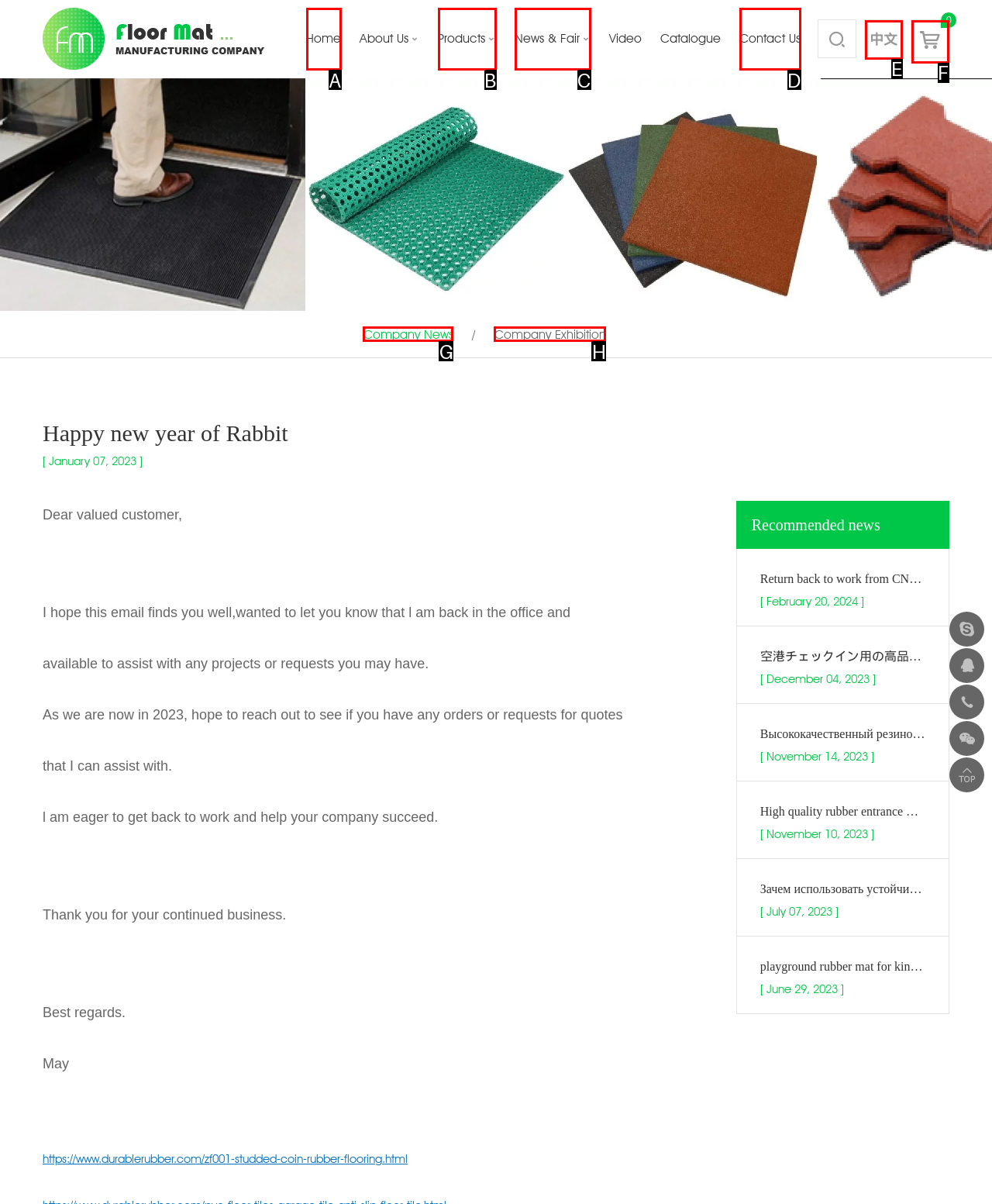Select the letter that aligns with the description: 中文. Answer with the letter of the selected option directly.

E